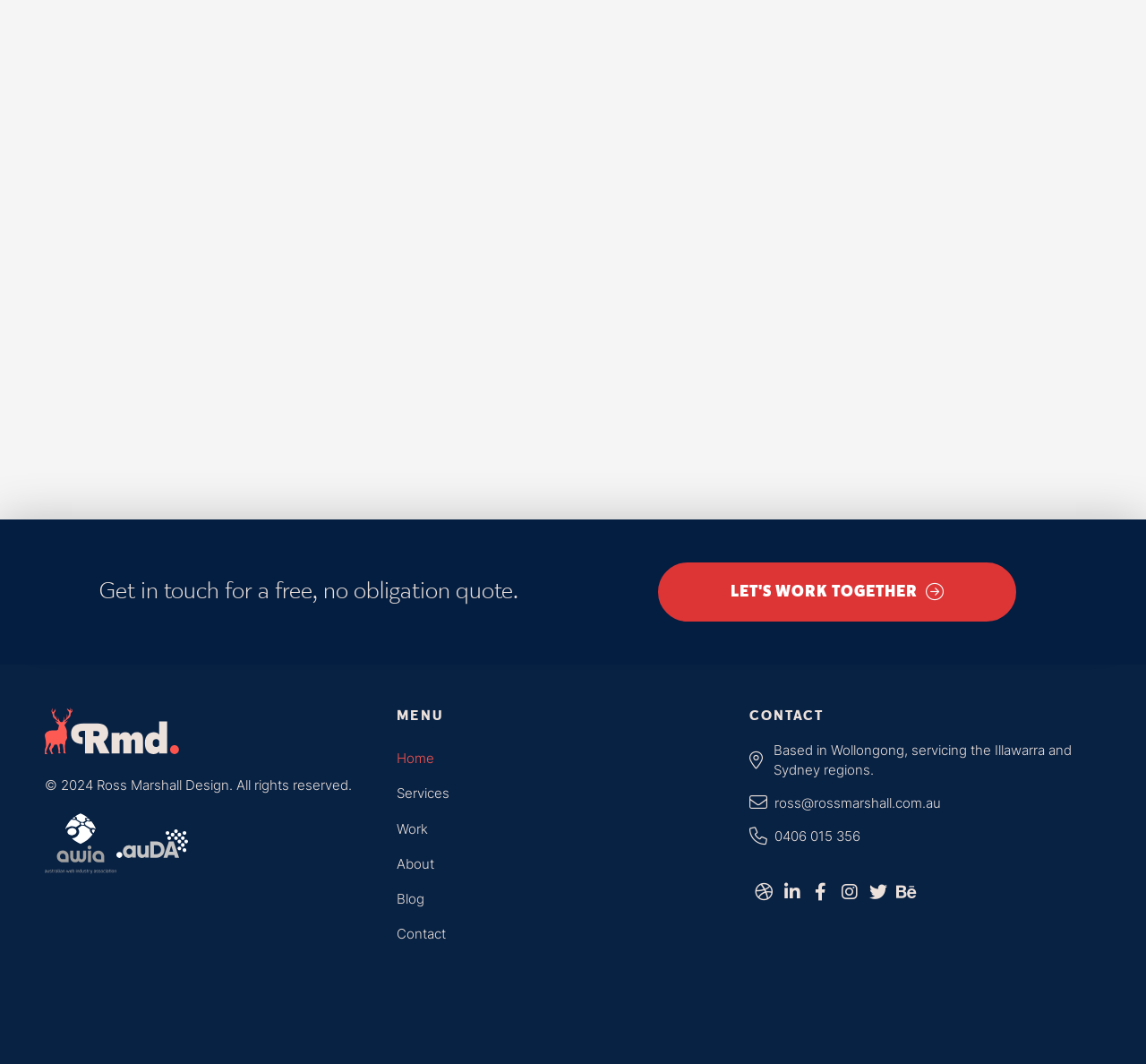Determine the bounding box coordinates of the section to be clicked to follow the instruction: "Enquire now". The coordinates should be given as four float numbers between 0 and 1, formatted as [left, top, right, bottom].

[0.532, 0.015, 0.845, 0.074]